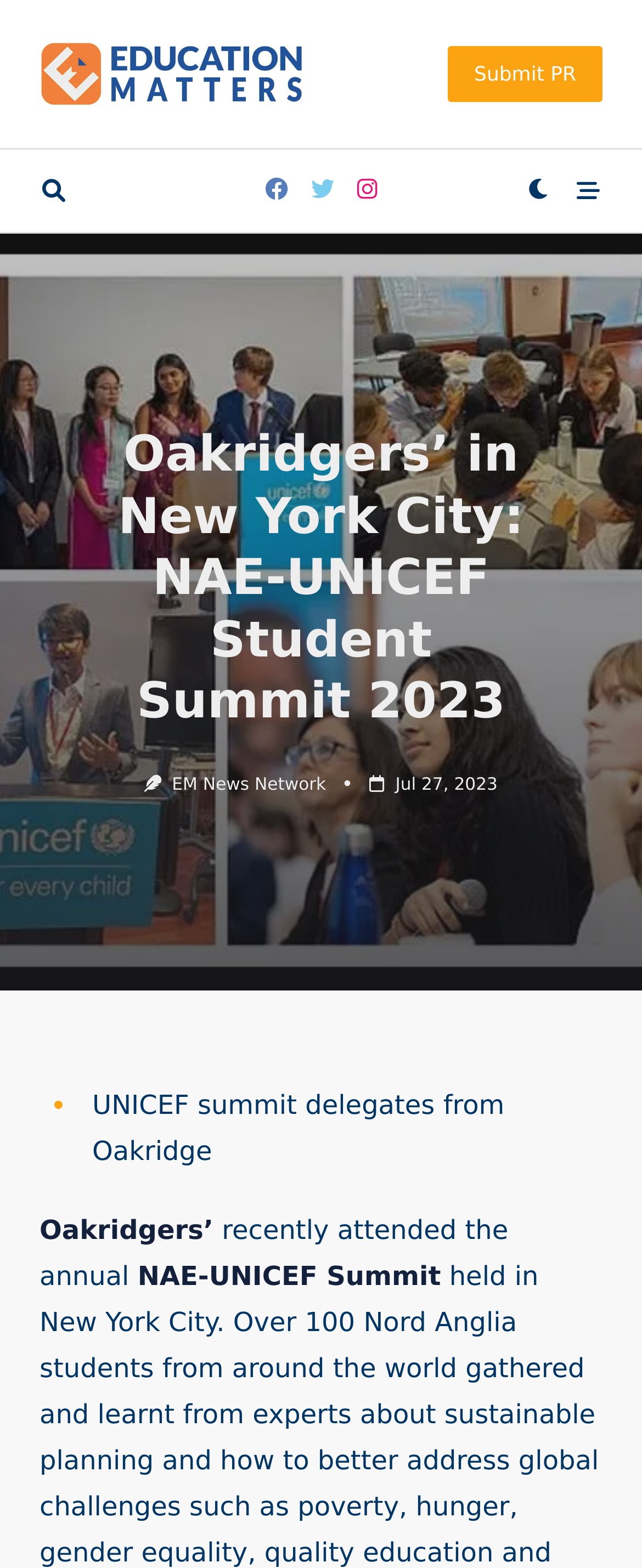Using the format (top-left x, top-left y, bottom-right x, bottom-right y), provide the bounding box coordinates for the described UI element. All values should be floating point numbers between 0 and 1: Submit PR

[0.698, 0.029, 0.938, 0.065]